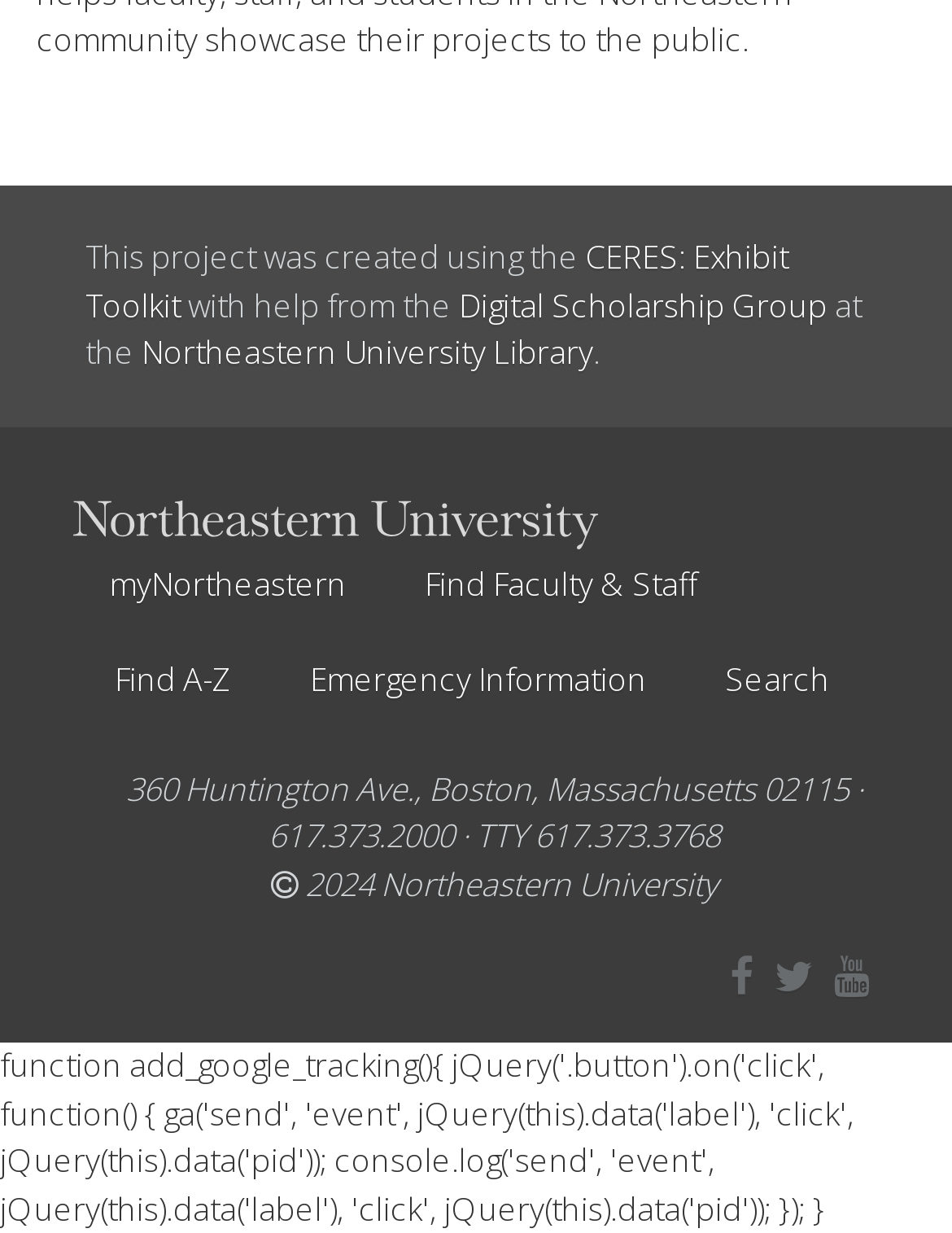Identify the bounding box coordinates of the element that should be clicked to fulfill this task: "visit the Northeastern University Library website". The coordinates should be provided as four float numbers between 0 and 1, i.e., [left, top, right, bottom].

[0.149, 0.268, 0.623, 0.303]